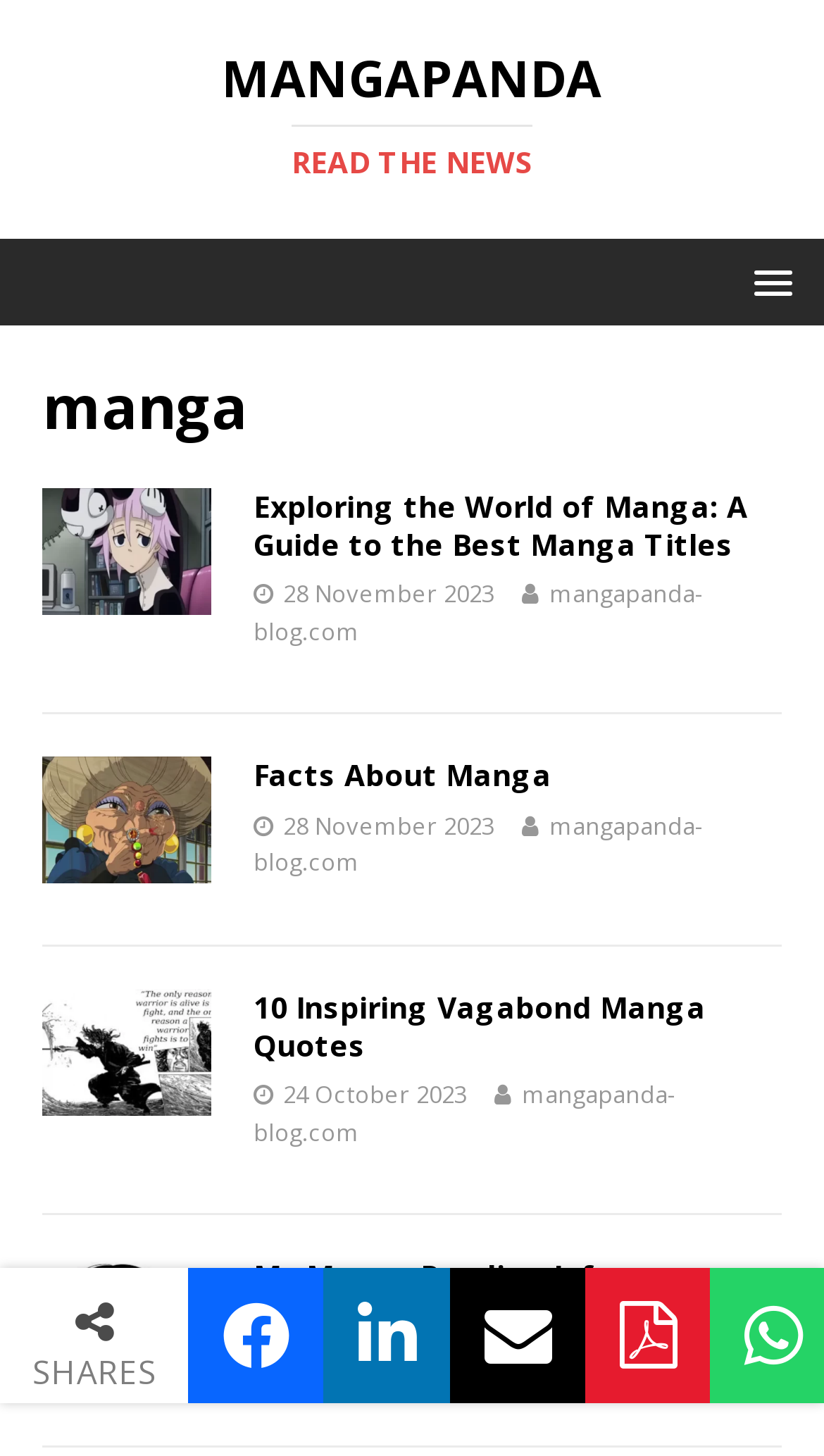Specify the bounding box coordinates of the element's area that should be clicked to execute the given instruction: "Click on the 'Uncategorized' link". The coordinates should be four float numbers between 0 and 1, i.e., [left, top, right, bottom].

None